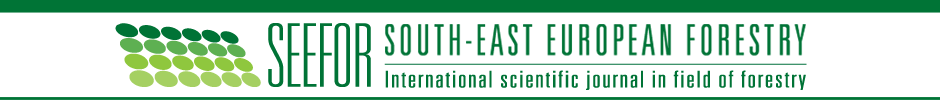Analyze the image and provide a detailed answer to the question: What is the font style of the journal title?

The journal title is displayed in bold, uppercase lettering, emphasizing its significance and importance in the field of forestry research.